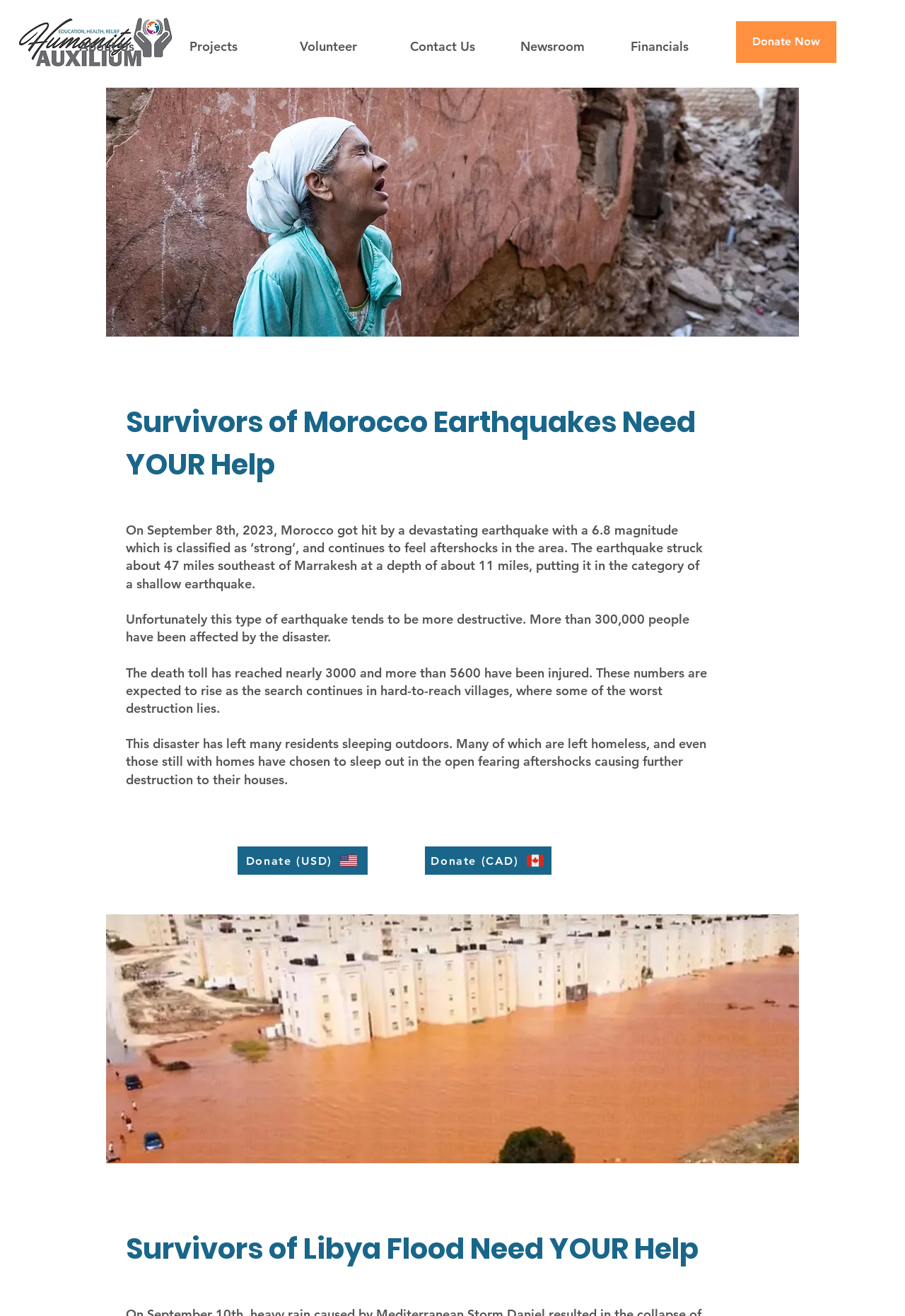Please locate the bounding box coordinates of the element that should be clicked to achieve the given instruction: "Donate Now".

[0.813, 0.016, 0.924, 0.048]